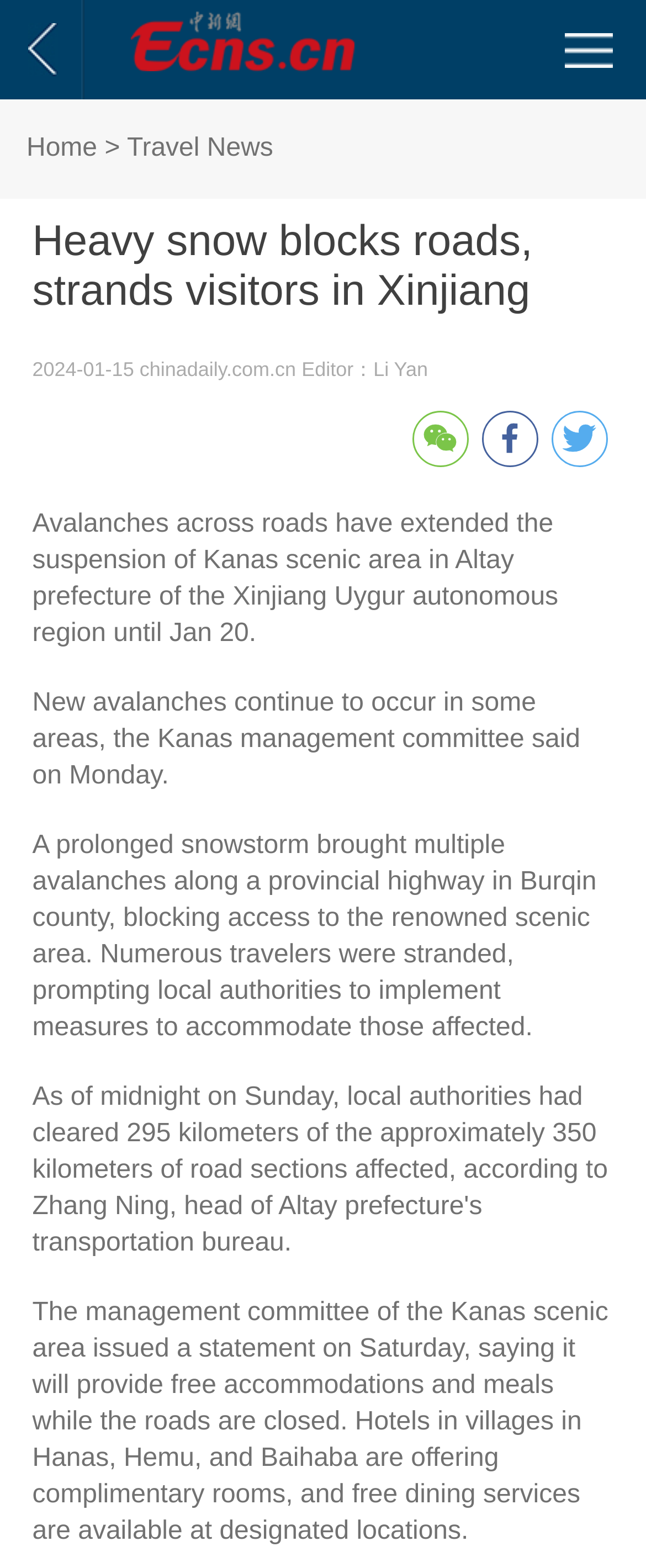Find and generate the main title of the webpage.

Heavy snow blocks roads, strands visitors in Xinjiang